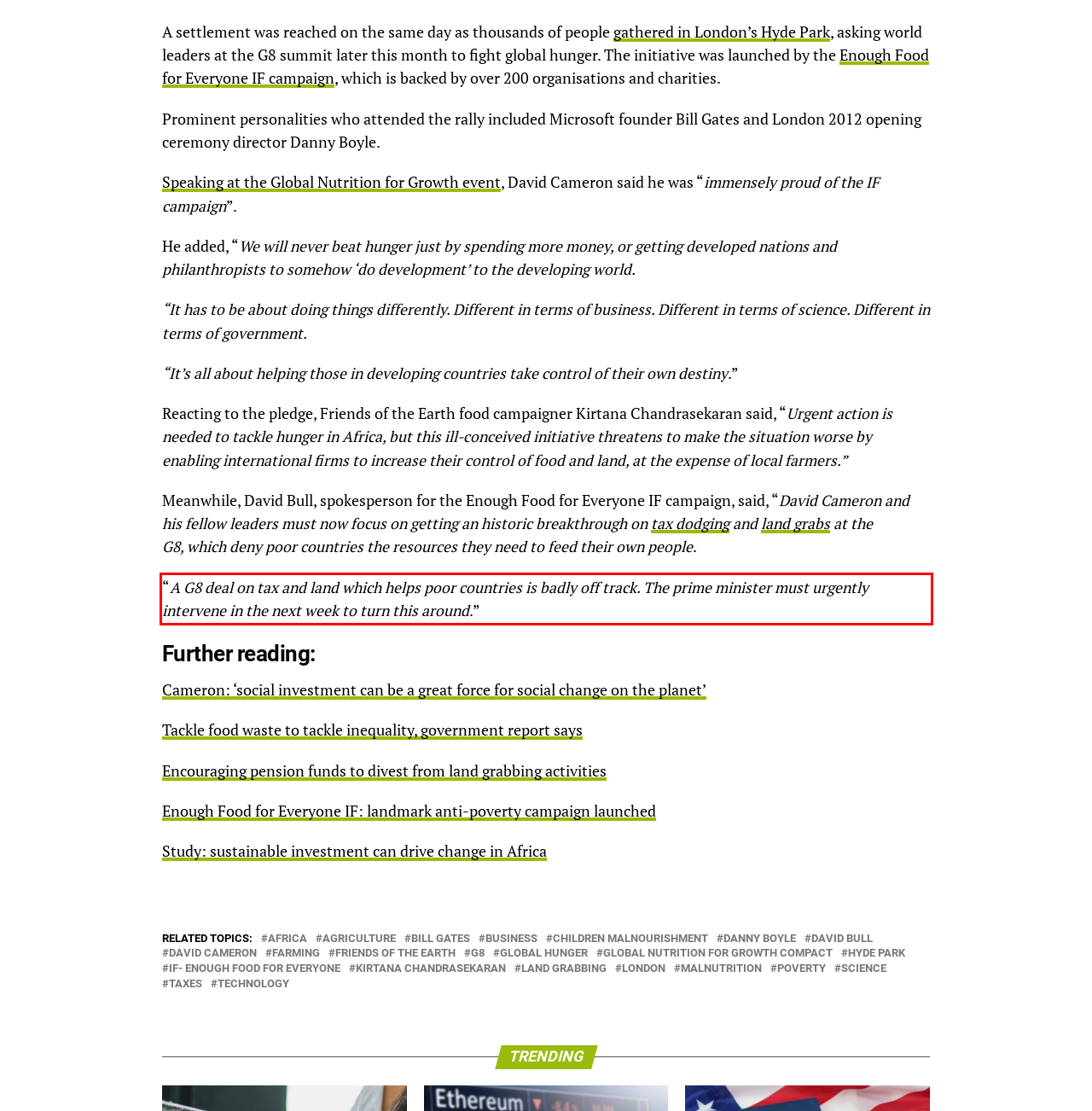Review the webpage screenshot provided, and perform OCR to extract the text from the red bounding box.

“A G8 deal on tax and land which helps poor countries is badly off track. The prime minister must urgently intervene in the next week to turn this around.”